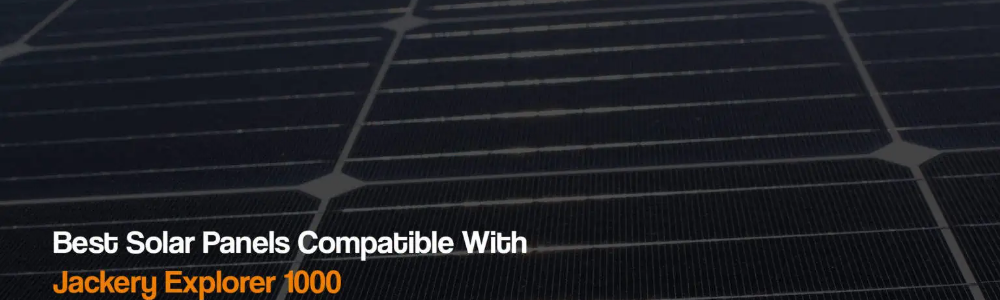Reply to the question with a brief word or phrase: What is the context of the content?

Optimizing solar energy solutions